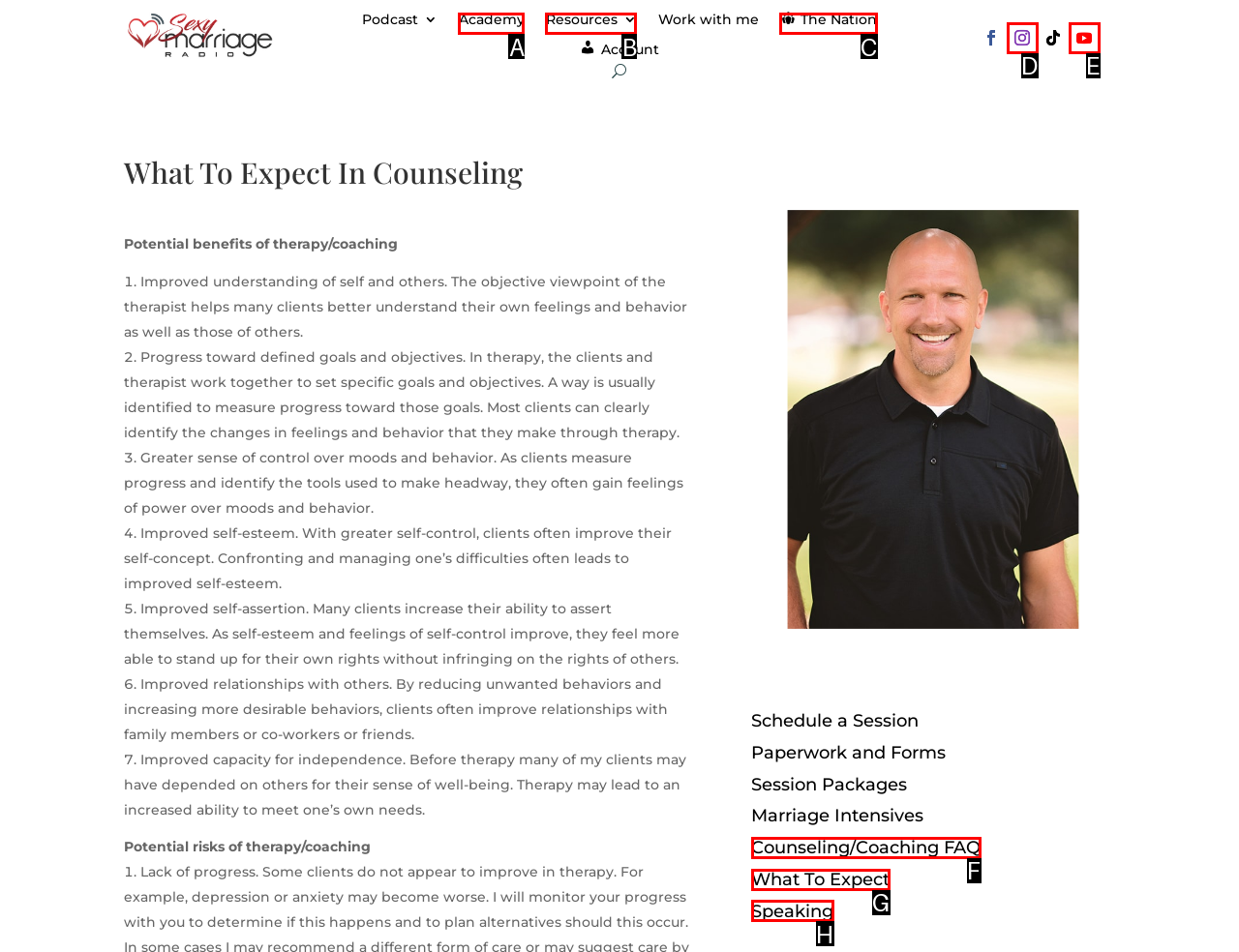Identify which HTML element aligns with the description: Support Team
Answer using the letter of the correct choice from the options available.

None